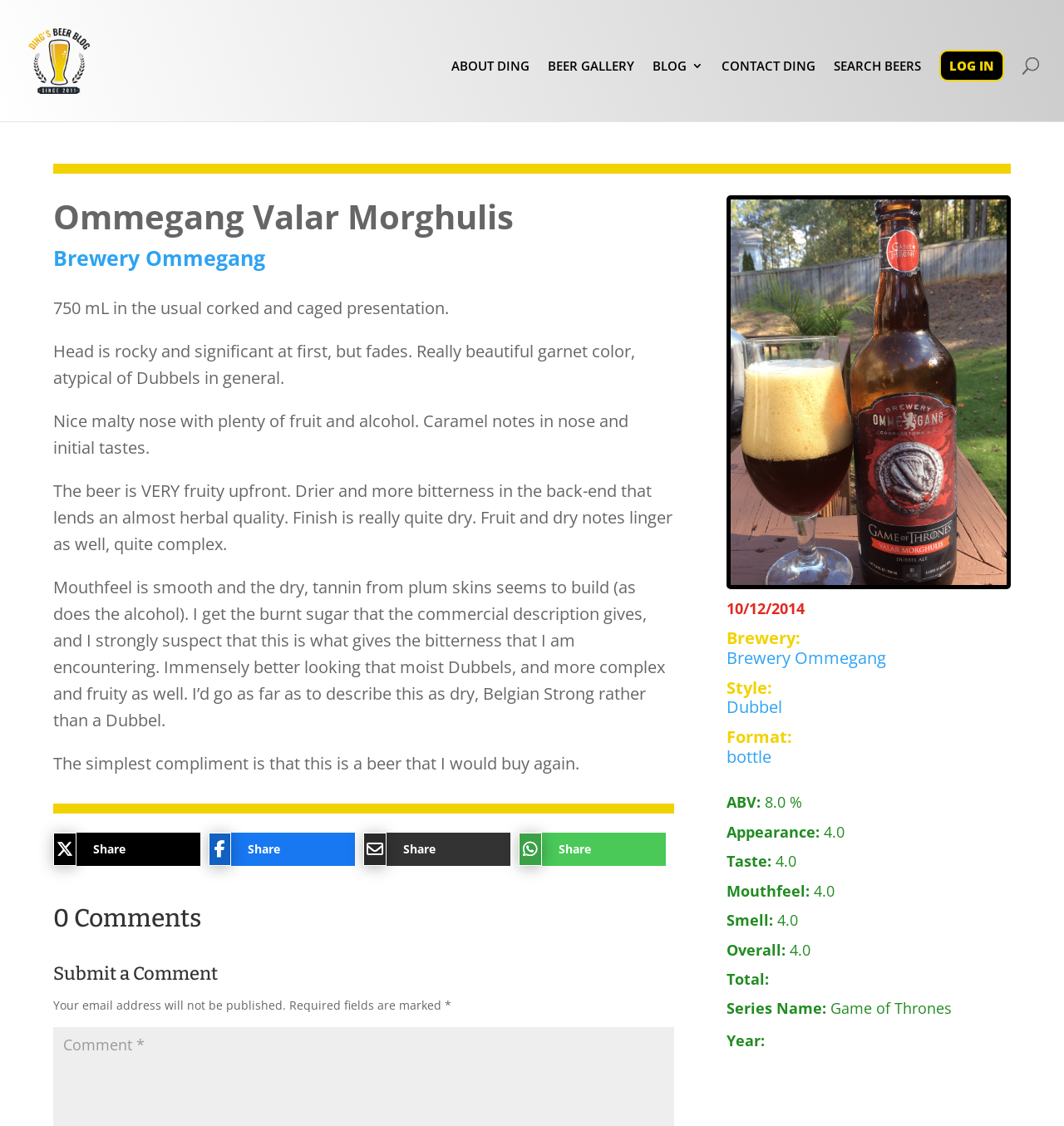For the given element description alt="Ding's Beer Blog", determine the bounding box coordinates of the UI element. The coordinates should follow the format (top-left x, top-left y, bottom-right x, bottom-right y) and be within the range of 0 to 1.

[0.027, 0.046, 0.123, 0.06]